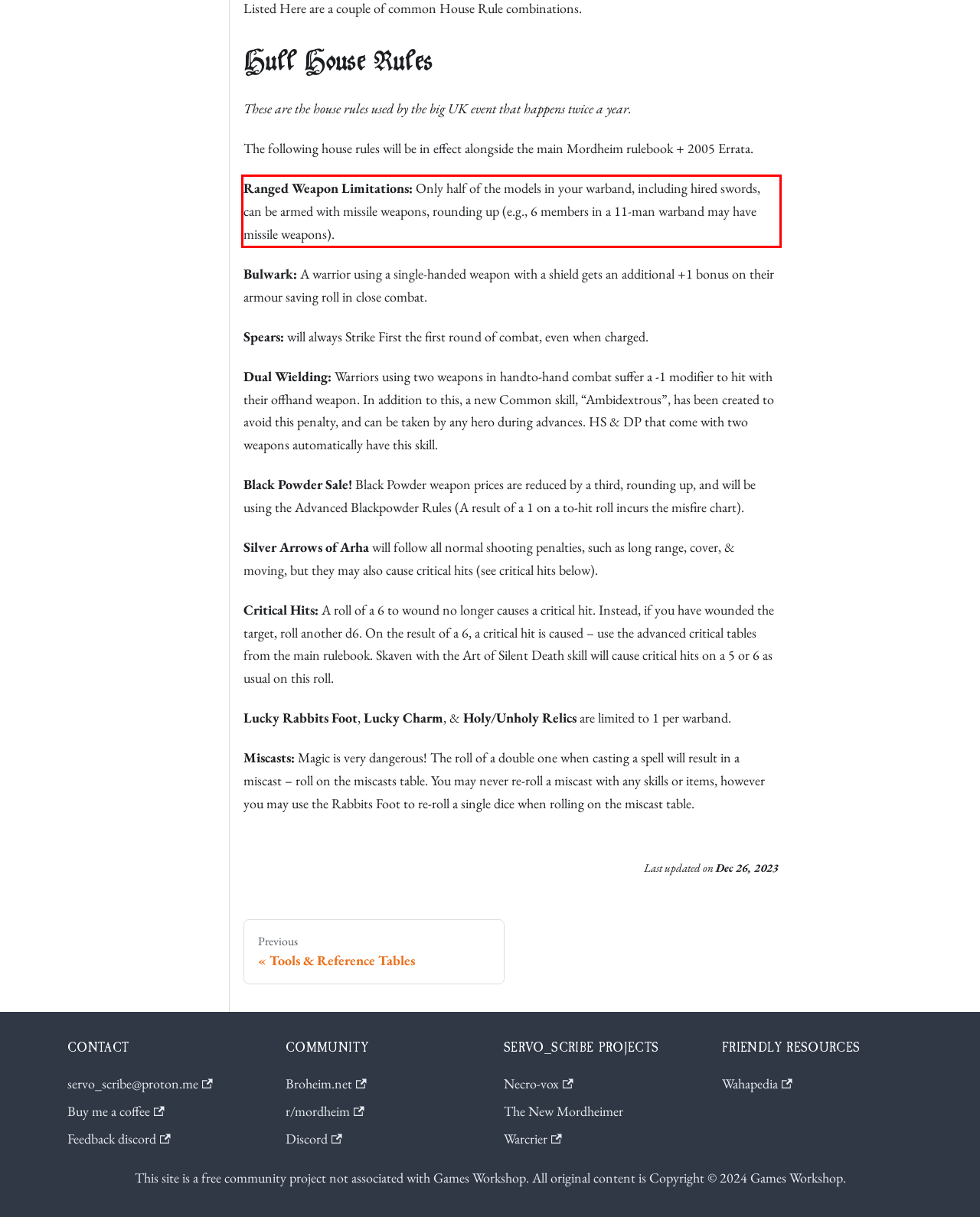Please perform OCR on the text content within the red bounding box that is highlighted in the provided webpage screenshot.

Ranged Weapon Limitations: Only half of the models in your warband, including hired swords, can be armed with missile weapons, rounding up (e.g., 6 members in a 11-man warband may have missile weapons).